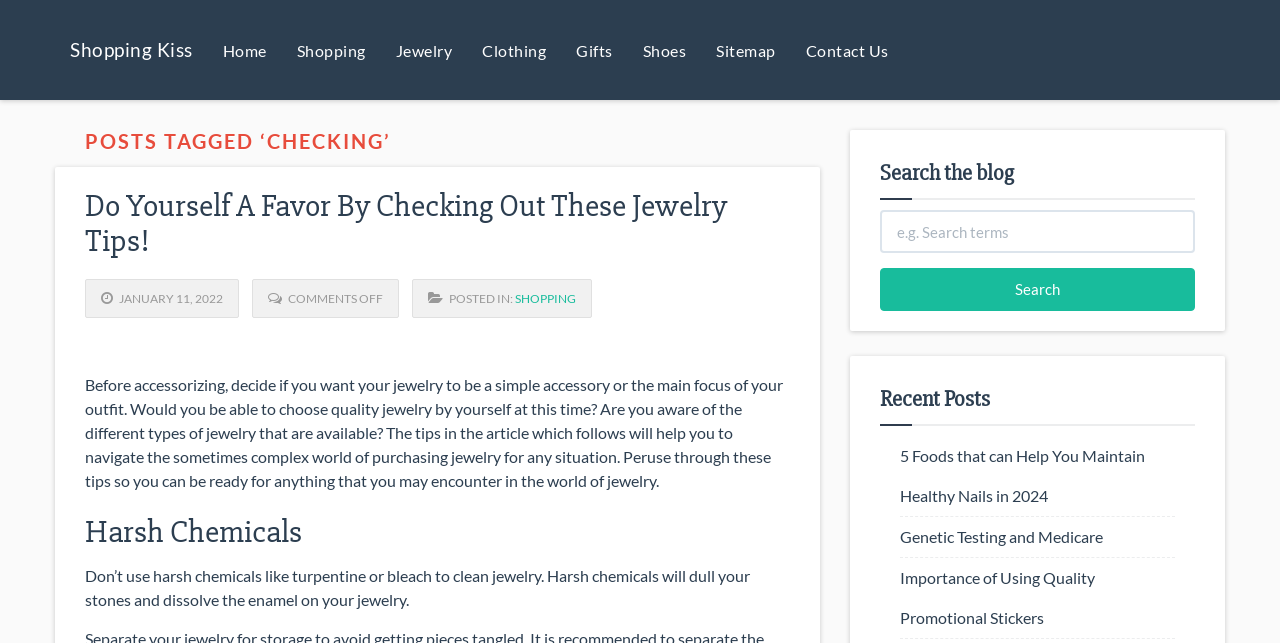Identify the bounding box coordinates of the region that needs to be clicked to carry out this instruction: "Read the post 'Do Yourself A Favor By Checking Out These Jewelry Tips!'". Provide these coordinates as four float numbers ranging from 0 to 1, i.e., [left, top, right, bottom].

[0.066, 0.289, 0.568, 0.405]